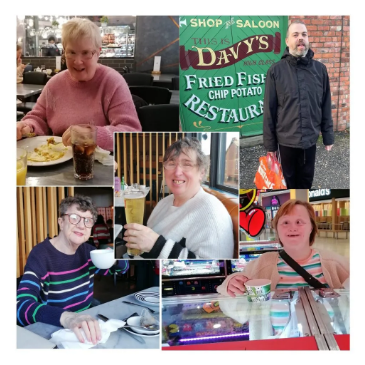What is the mood of the people in the image?
Please provide a comprehensive answer based on the details in the screenshot.

Each person's facial expression radiates contentment, highlighting the fulfilling nature of social inclusion and the enjoyment of shared experiences among friends, reflecting the essence of community engagement.